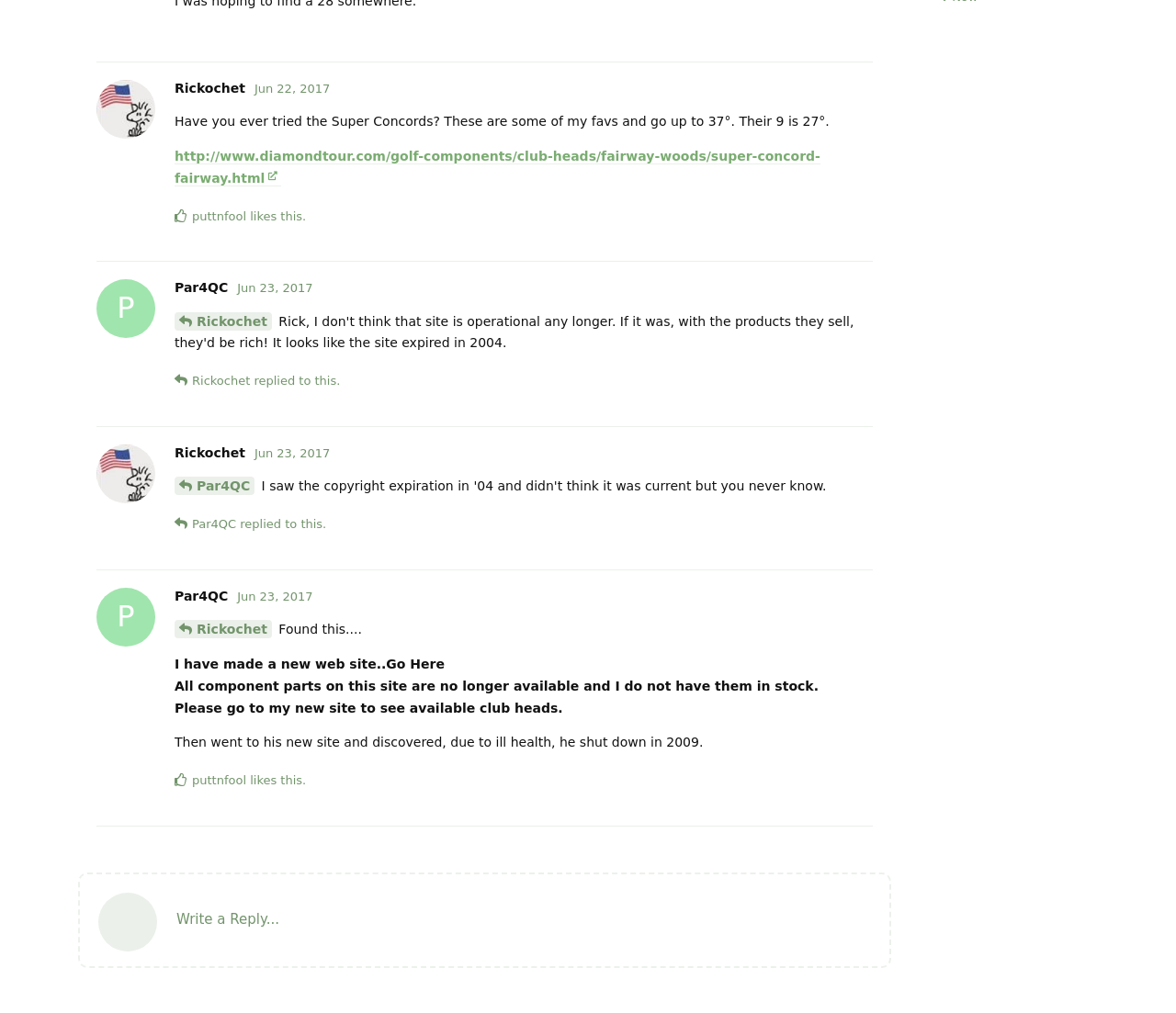Using the provided description Write a Reply..., find the bounding box coordinates for the UI element. Provide the coordinates in (top-left x, top-left y, bottom-right x, bottom-right y) format, ensuring all values are between 0 and 1.

[0.066, 0.861, 0.758, 0.955]